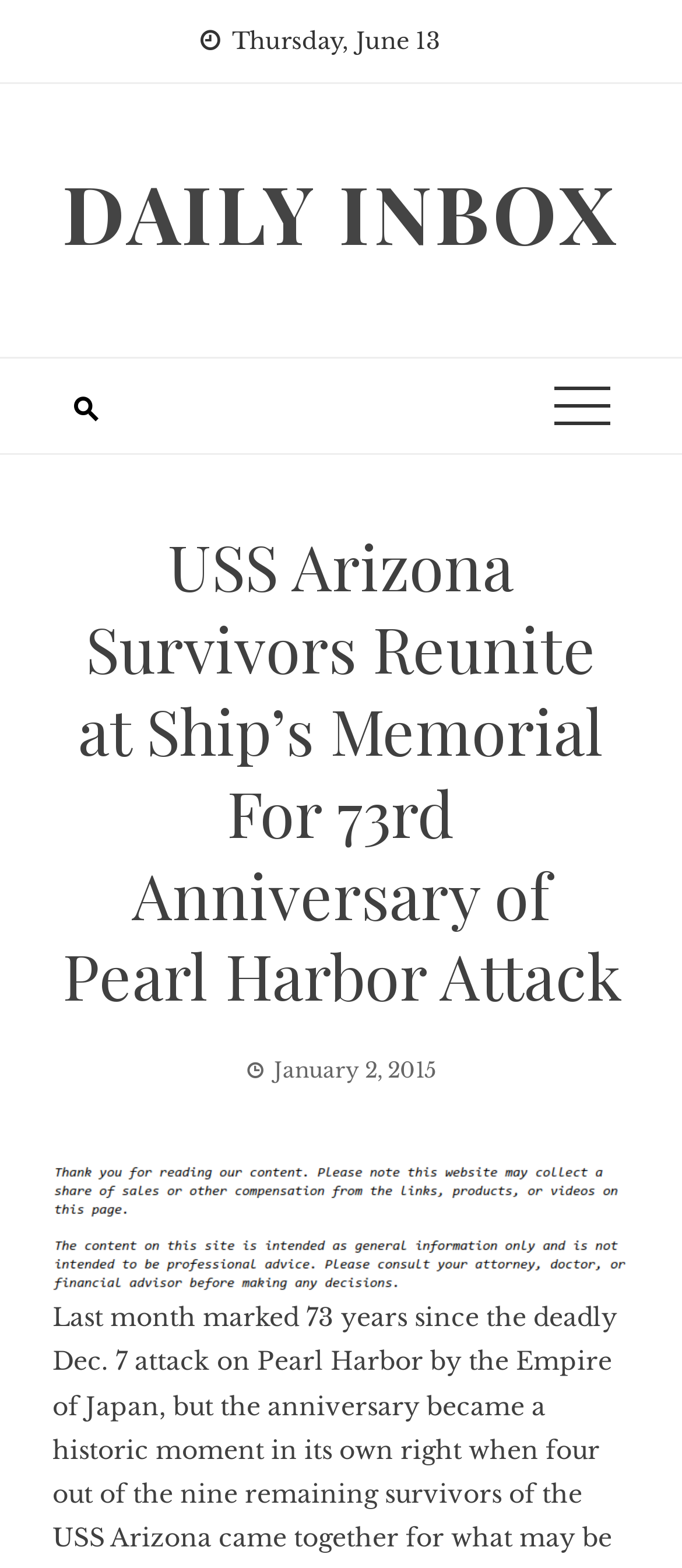Please use the details from the image to answer the following question comprehensively:
What is the name of the ship being referred to?

I read the heading of the webpage, which mentions the 'USS Arizona Survivors', and inferred that the ship being referred to is the USS Arizona.